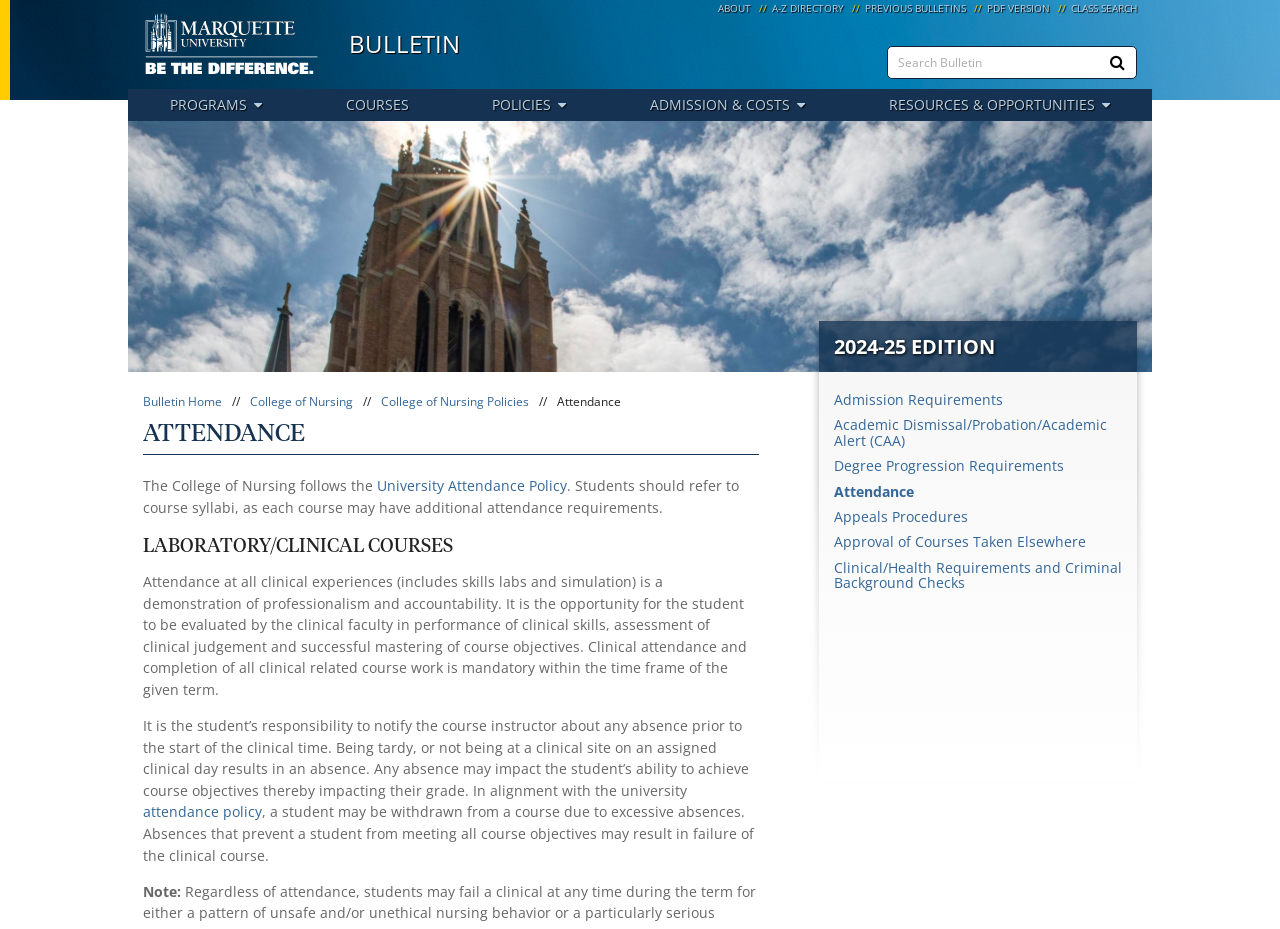Highlight the bounding box coordinates of the region I should click on to meet the following instruction: "Search Bulletin".

[0.693, 0.049, 0.888, 0.084]